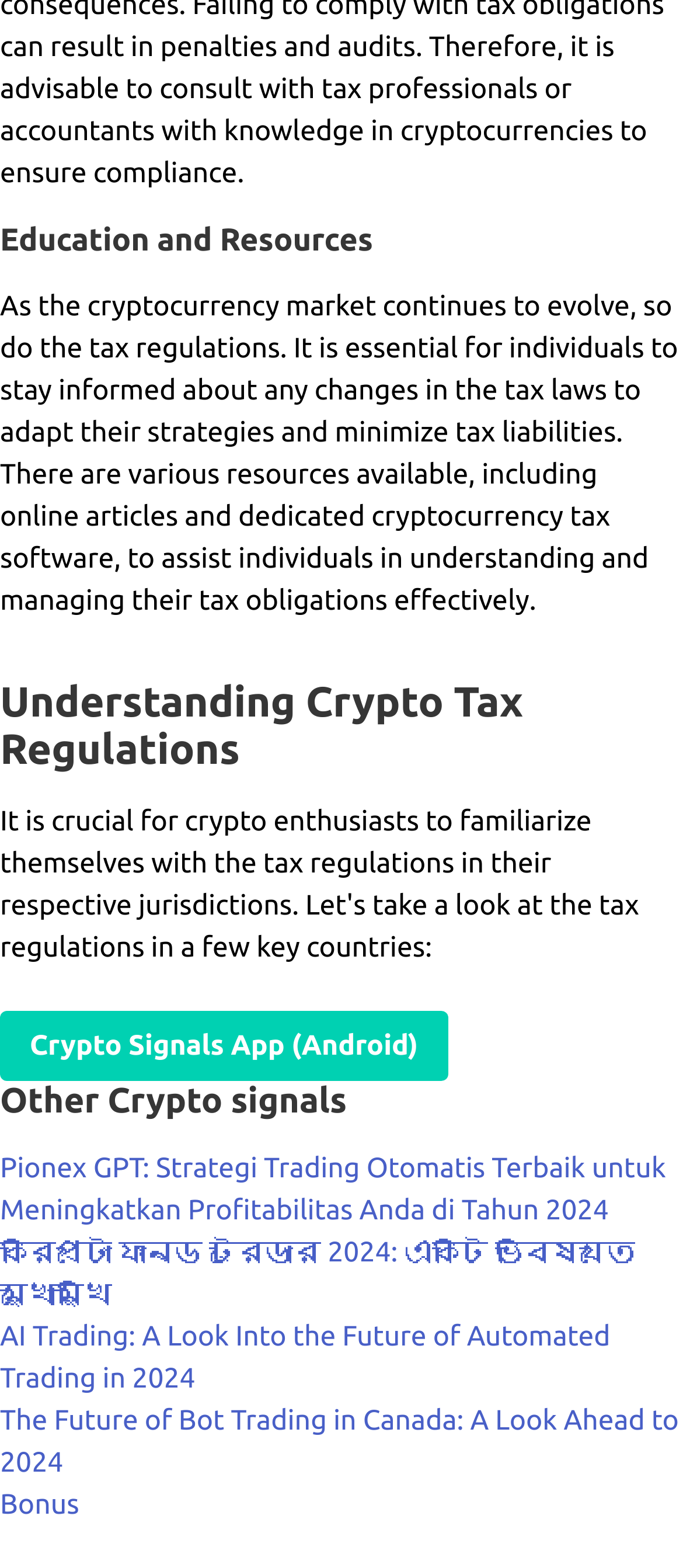What is the purpose of the webpage?
Look at the screenshot and give a one-word or phrase answer.

To educate on crypto tax regulations